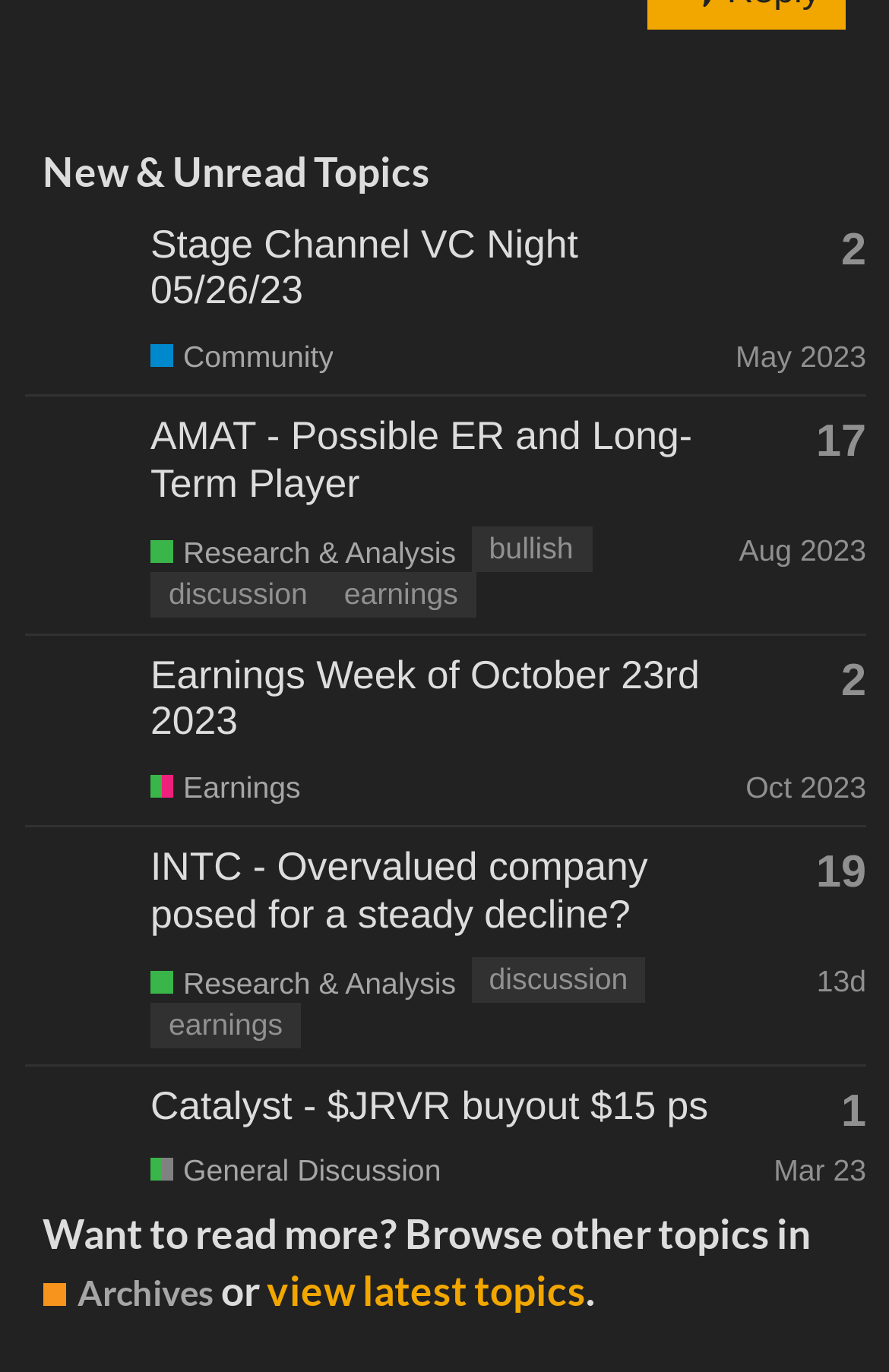Please answer the following question using a single word or phrase: 
How many replies does the topic 'INTC - Overvalued company posed for a steady decline?' have?

19